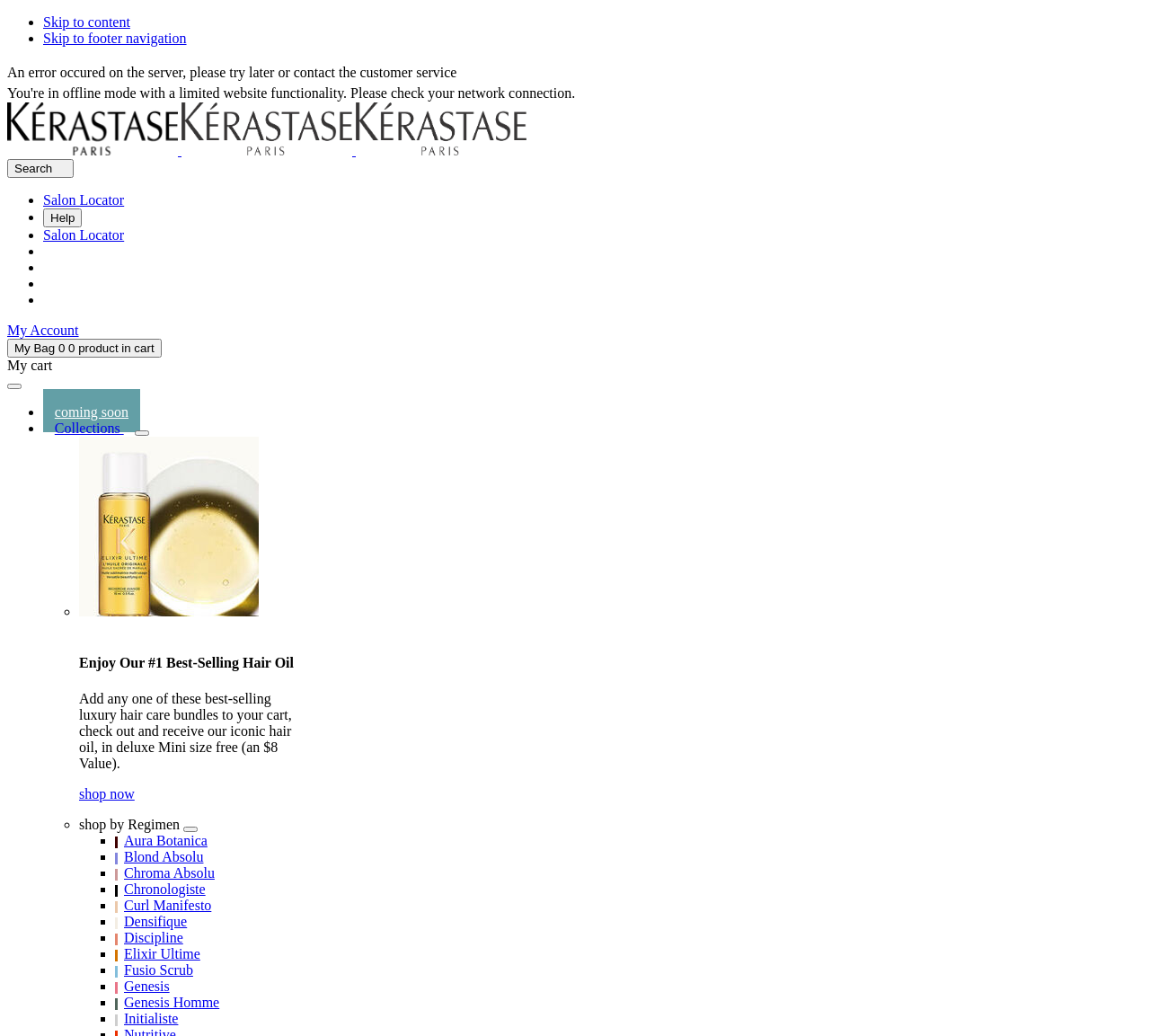Determine the bounding box coordinates for the clickable element required to fulfill the instruction: "Go to My Account". Provide the coordinates as four float numbers between 0 and 1, i.e., [left, top, right, bottom].

[0.006, 0.311, 0.068, 0.326]